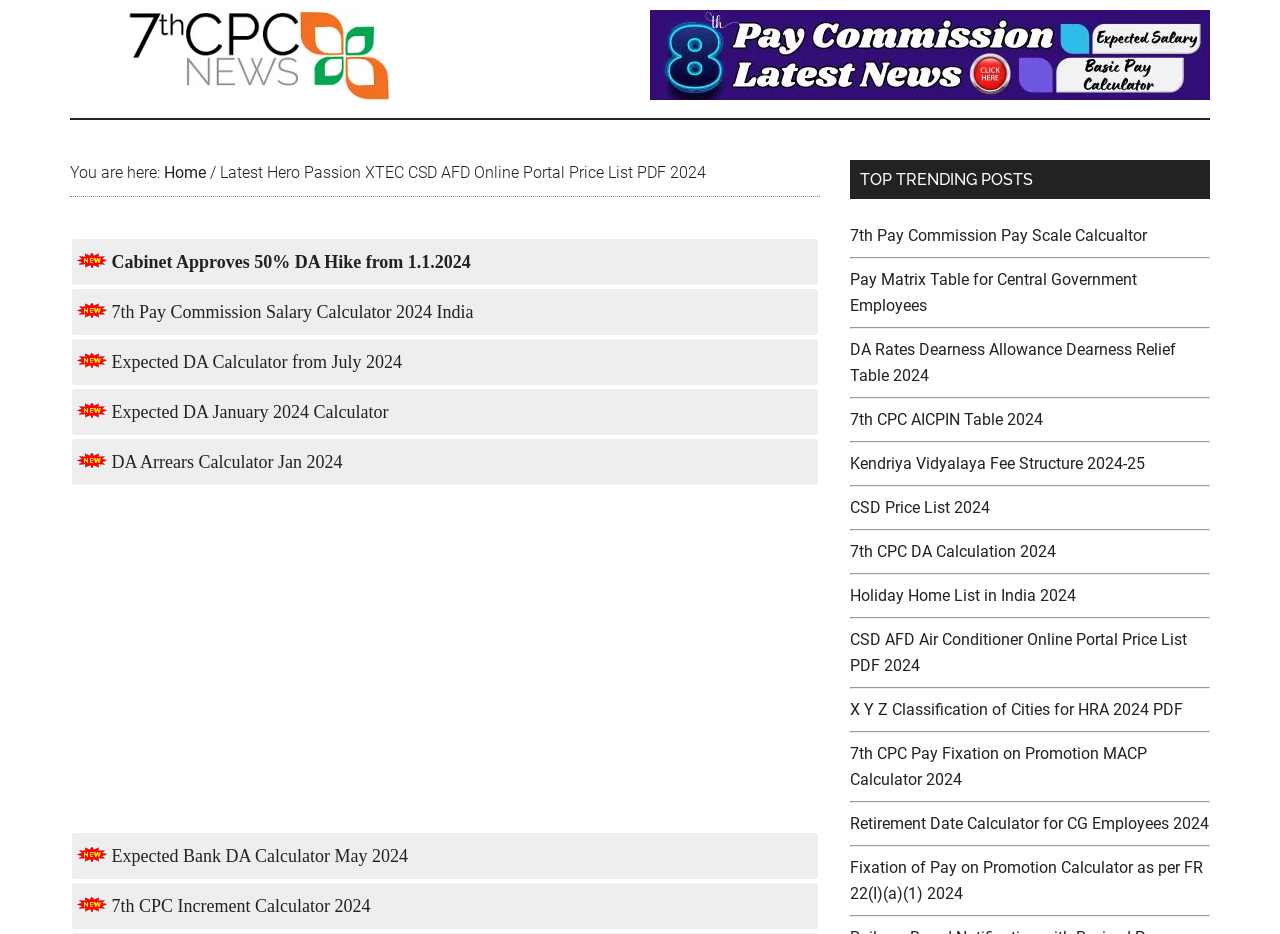Respond to the question below with a concise word or phrase:
What is the purpose of the 'TOP TRENDING POSTS' section?

Show popular posts